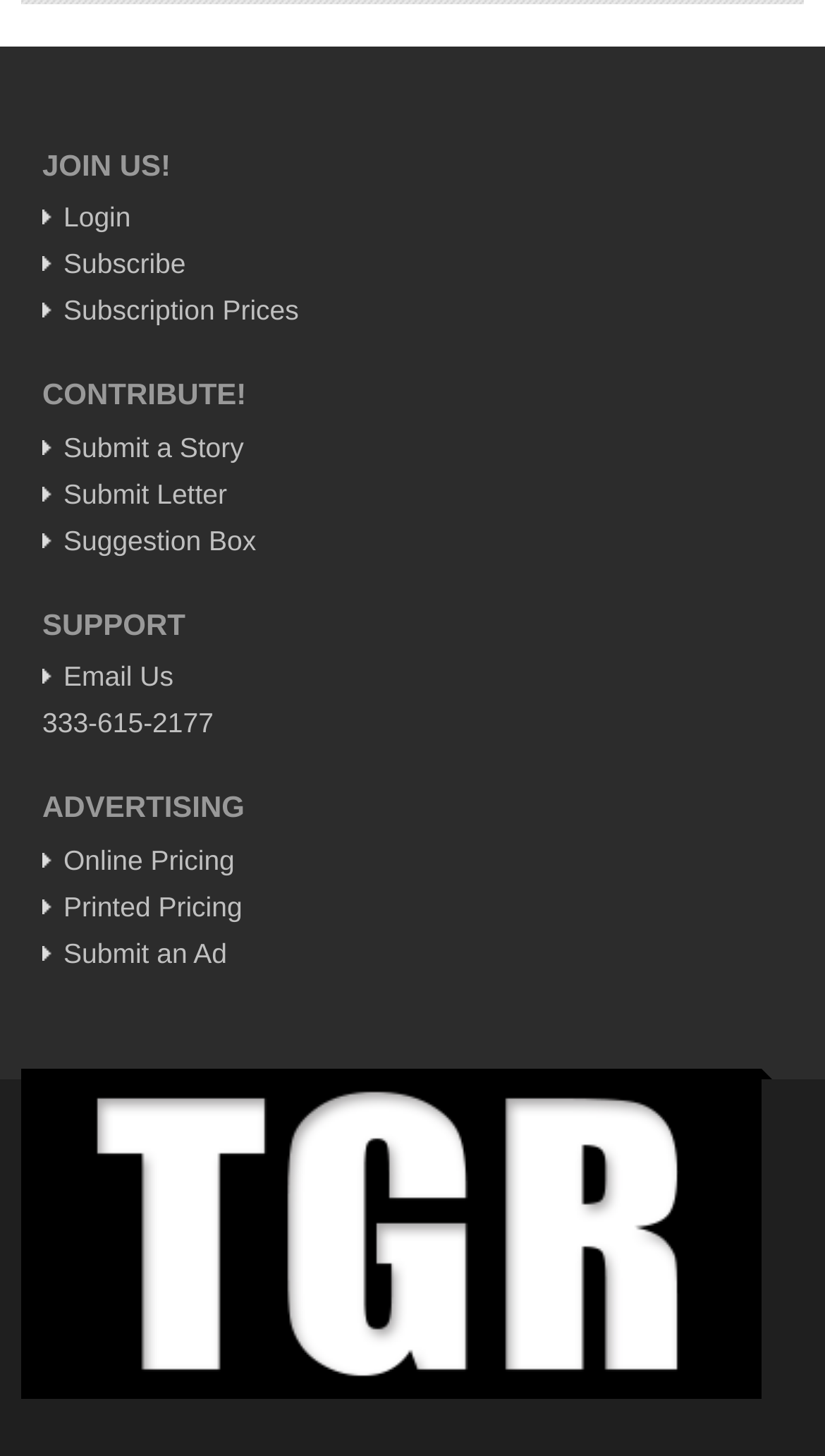Can you pinpoint the bounding box coordinates for the clickable element required for this instruction: "Login to the website"? The coordinates should be four float numbers between 0 and 1, i.e., [left, top, right, bottom].

[0.051, 0.139, 0.158, 0.161]